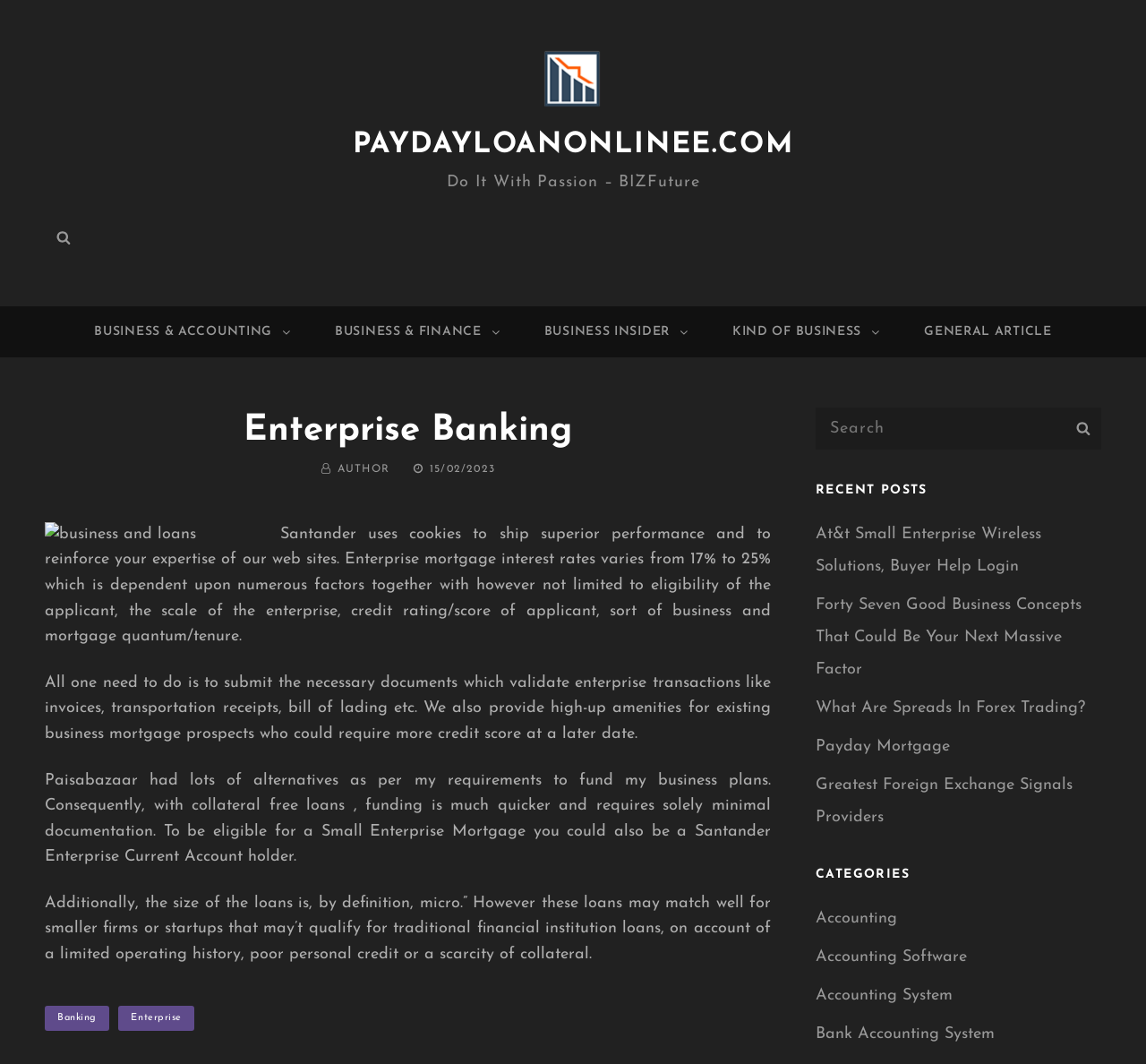Please find the bounding box coordinates of the element that you should click to achieve the following instruction: "Read about Enterprise Banking". The coordinates should be presented as four float numbers between 0 and 1: [left, top, right, bottom].

[0.039, 0.383, 0.673, 0.427]